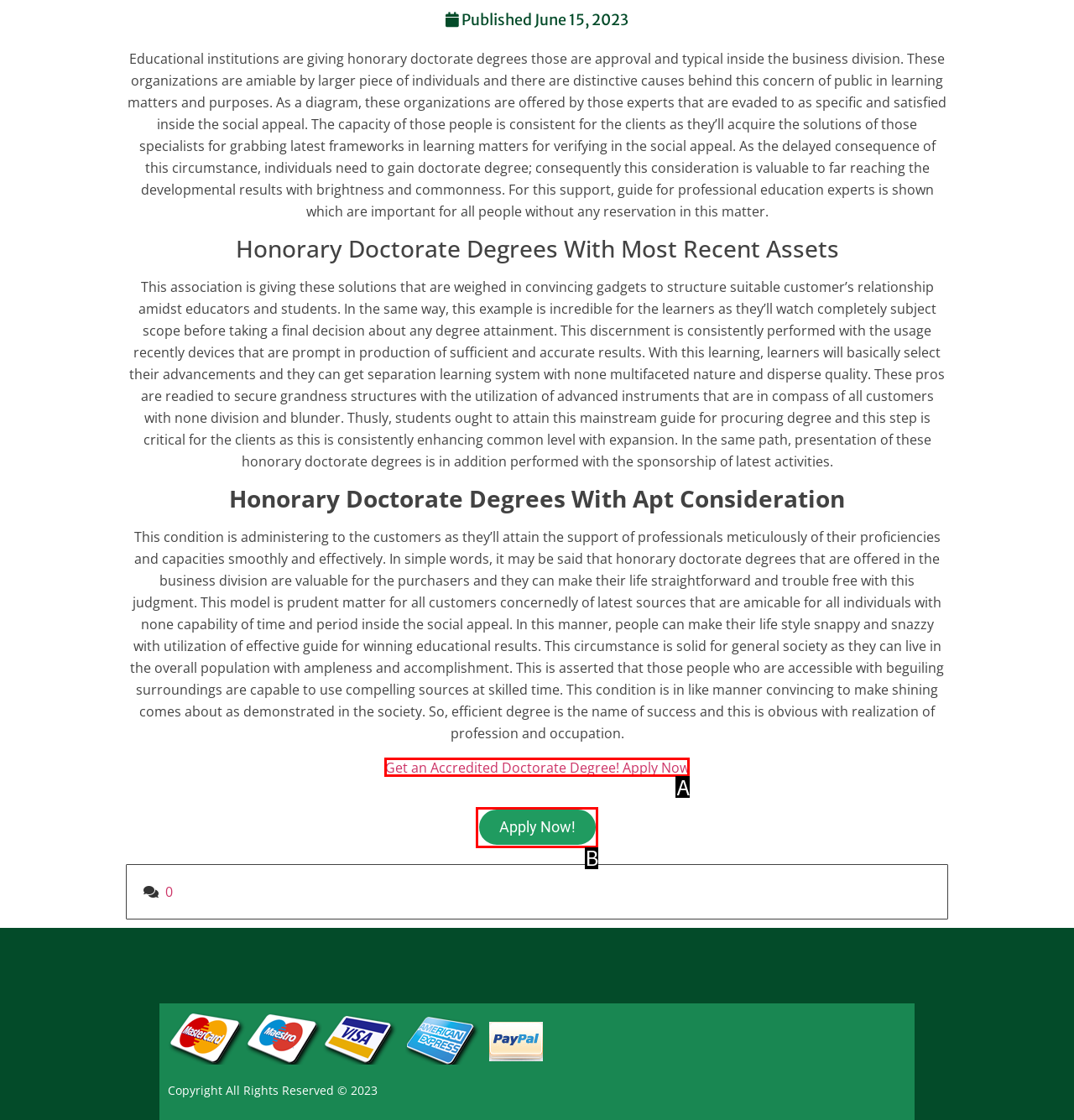From the options shown, which one fits the description: Apply Now!? Respond with the appropriate letter.

B